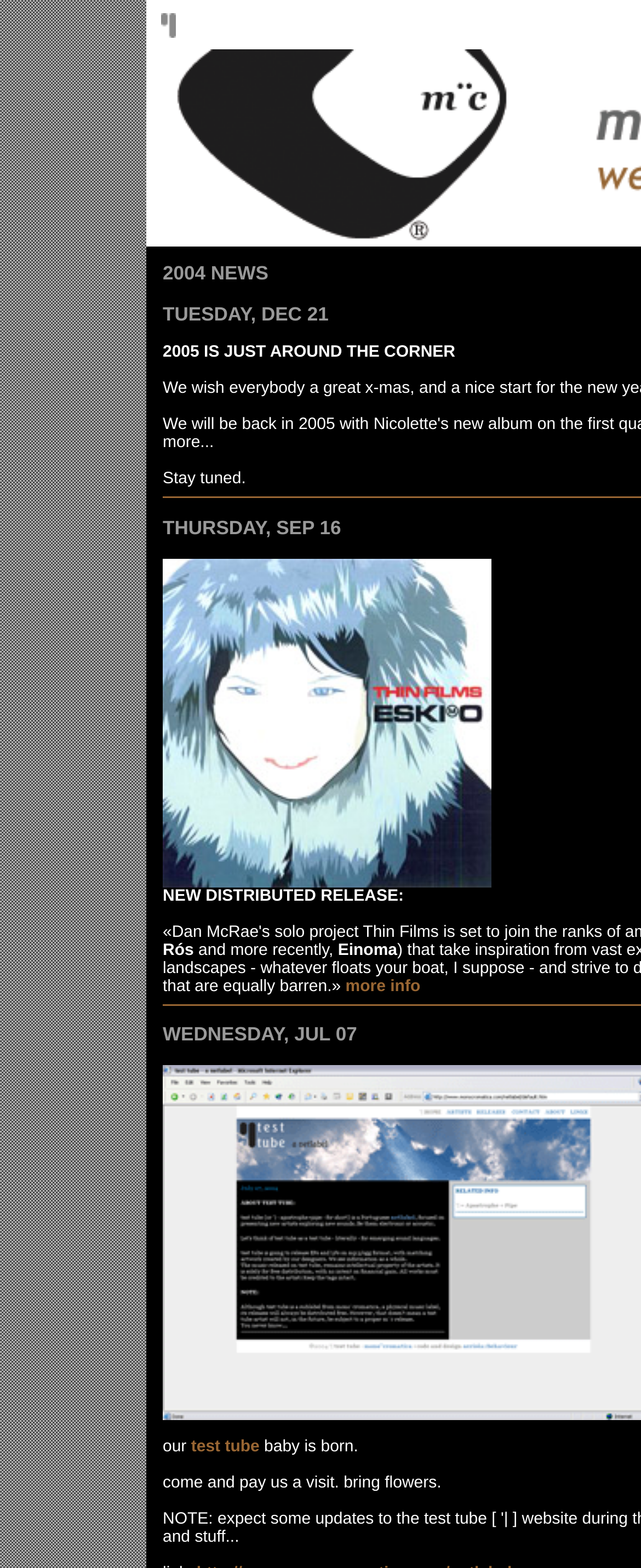Given the element description "Instagram" in the screenshot, predict the bounding box coordinates of that UI element.

None